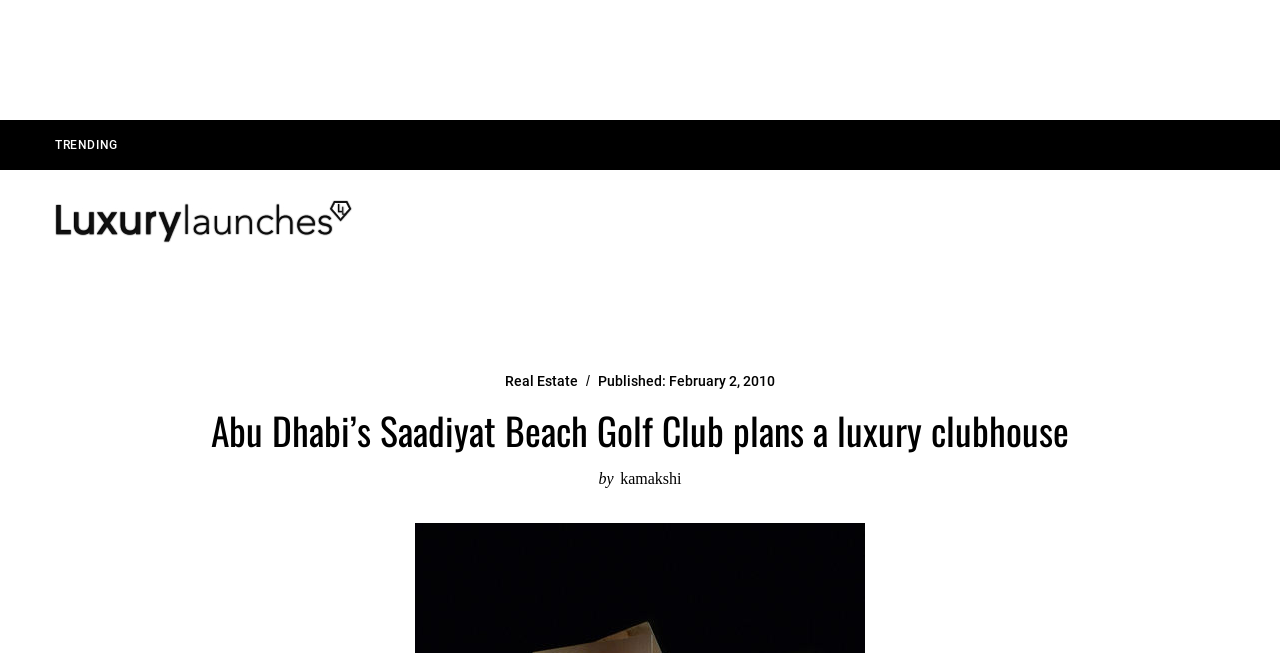Identify the bounding box coordinates of the clickable section necessary to follow the following instruction: "Click on TRENDING". The coordinates should be presented as four float numbers from 0 to 1, i.e., [left, top, right, bottom].

[0.031, 0.201, 0.104, 0.243]